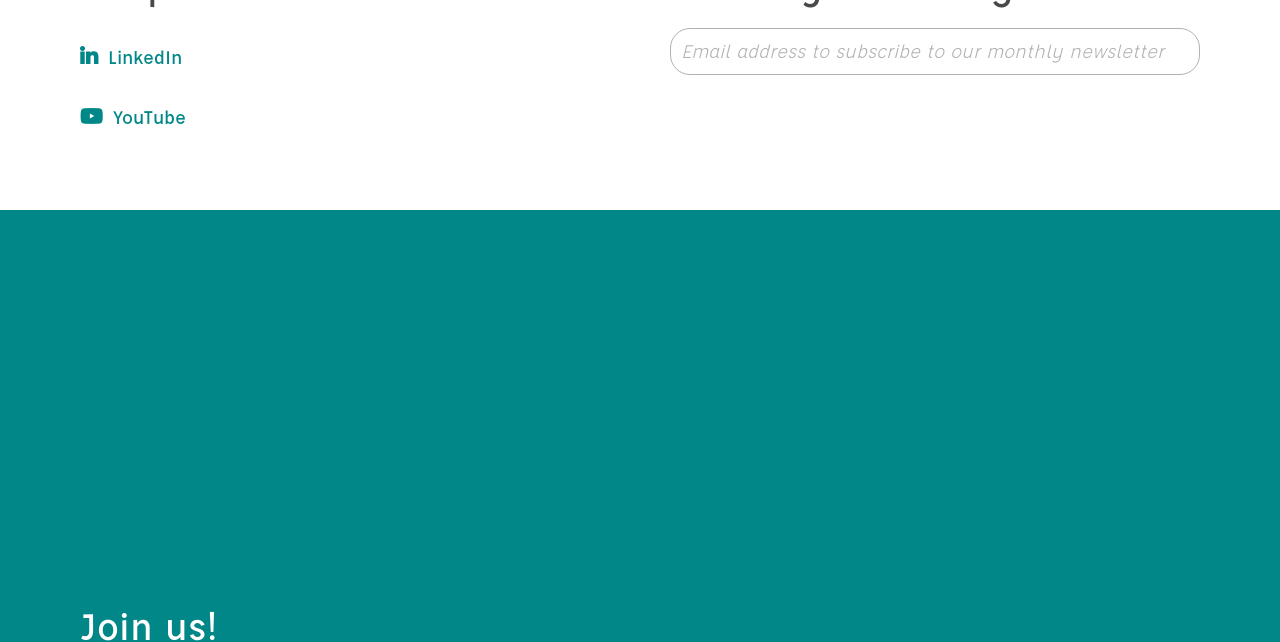What is the organization behind UrbanByNature?
Provide a detailed answer to the question using information from the image.

The webpage mentions ICLEI Europe as the organization behind UrbanByNature. This is evident from the text 'By providing your details you agree to receive the UrbanByNature Digest e-newsletter and occasional other communications about UrbanByNature events and activities, sent to you by ICLEI Europe'.